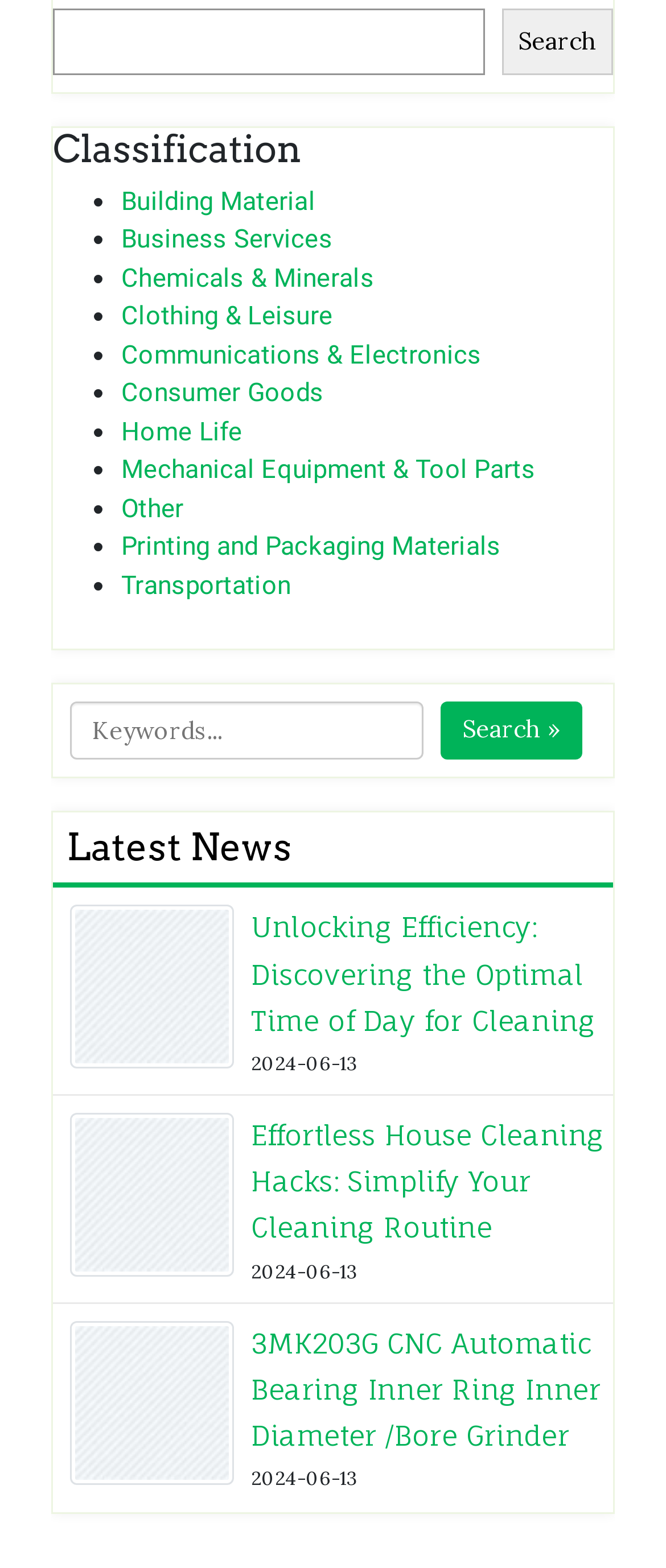Pinpoint the bounding box coordinates of the clickable area needed to execute the instruction: "Enter keywords". The coordinates should be specified as four float numbers between 0 and 1, i.e., [left, top, right, bottom].

[0.105, 0.448, 0.635, 0.485]